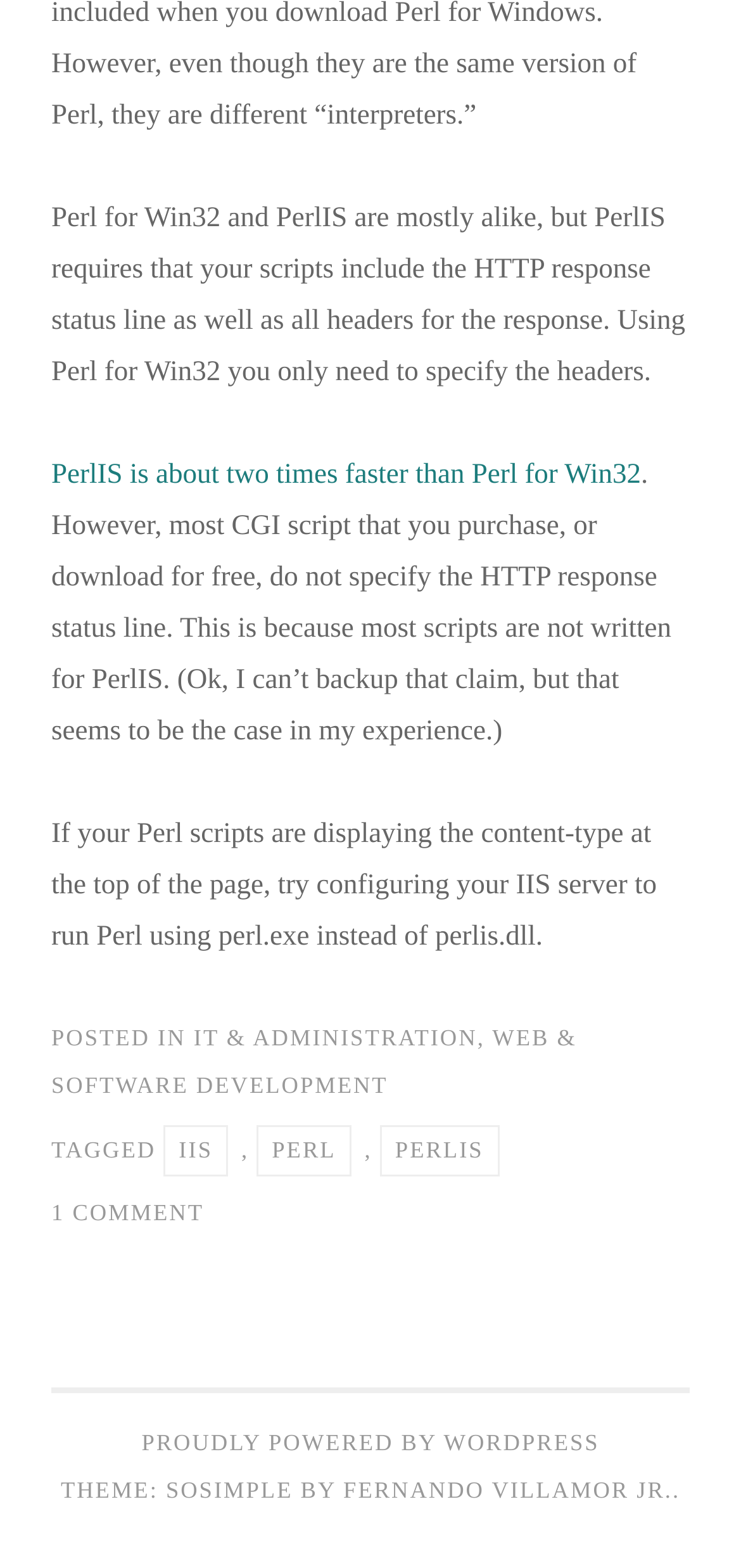Locate the bounding box coordinates of the element to click to perform the following action: 'View posts in IT & ADMINISTRATION category'. The coordinates should be given as four float values between 0 and 1, in the form of [left, top, right, bottom].

[0.261, 0.653, 0.644, 0.67]